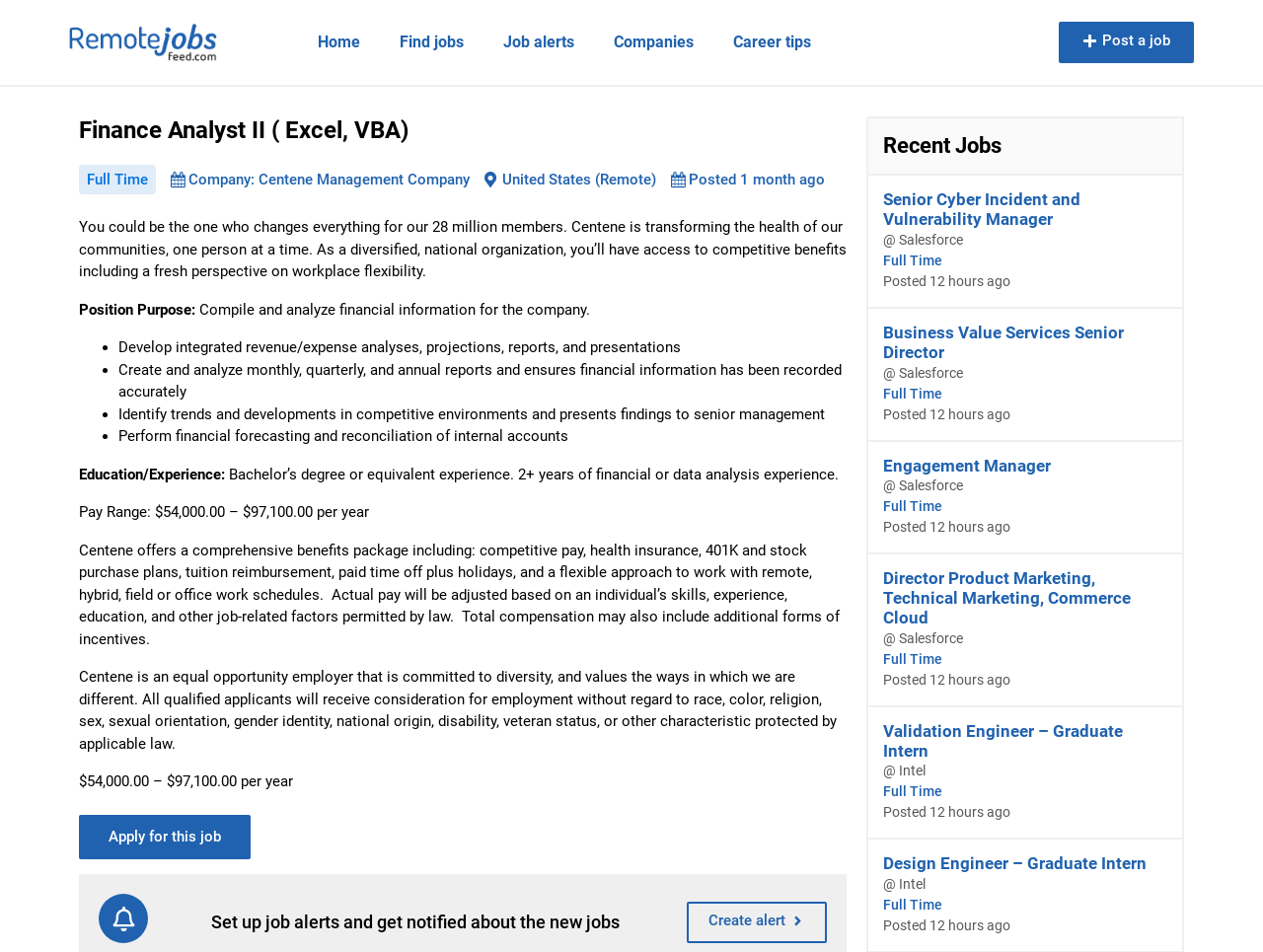Using the provided element description: "Apply for this job", identify the bounding box coordinates. The coordinates should be four floats between 0 and 1 in the order [left, top, right, bottom].

[0.062, 0.856, 0.198, 0.903]